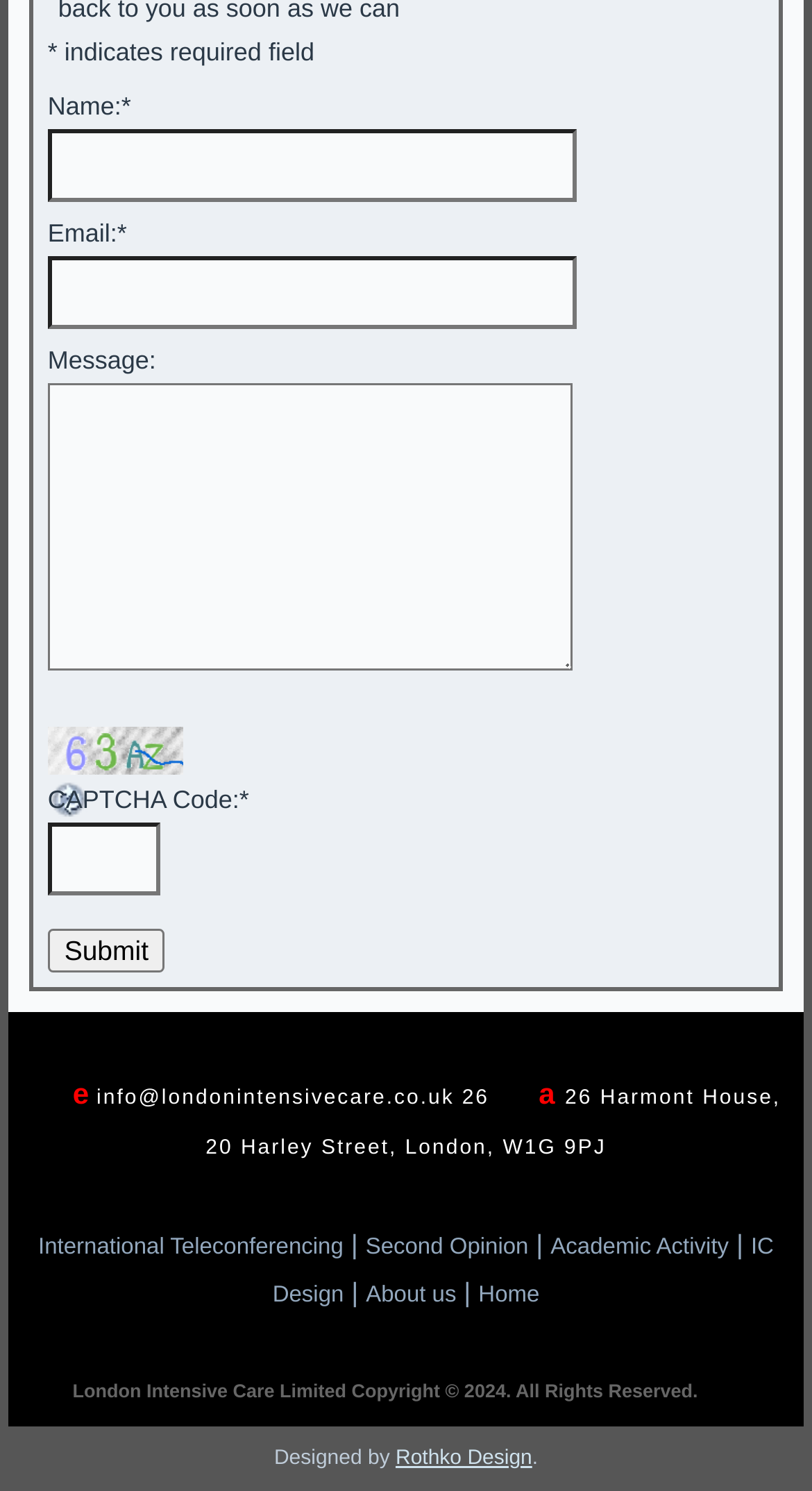Identify and provide the bounding box for the element described by: "name="full_name"".

[0.059, 0.087, 0.71, 0.136]